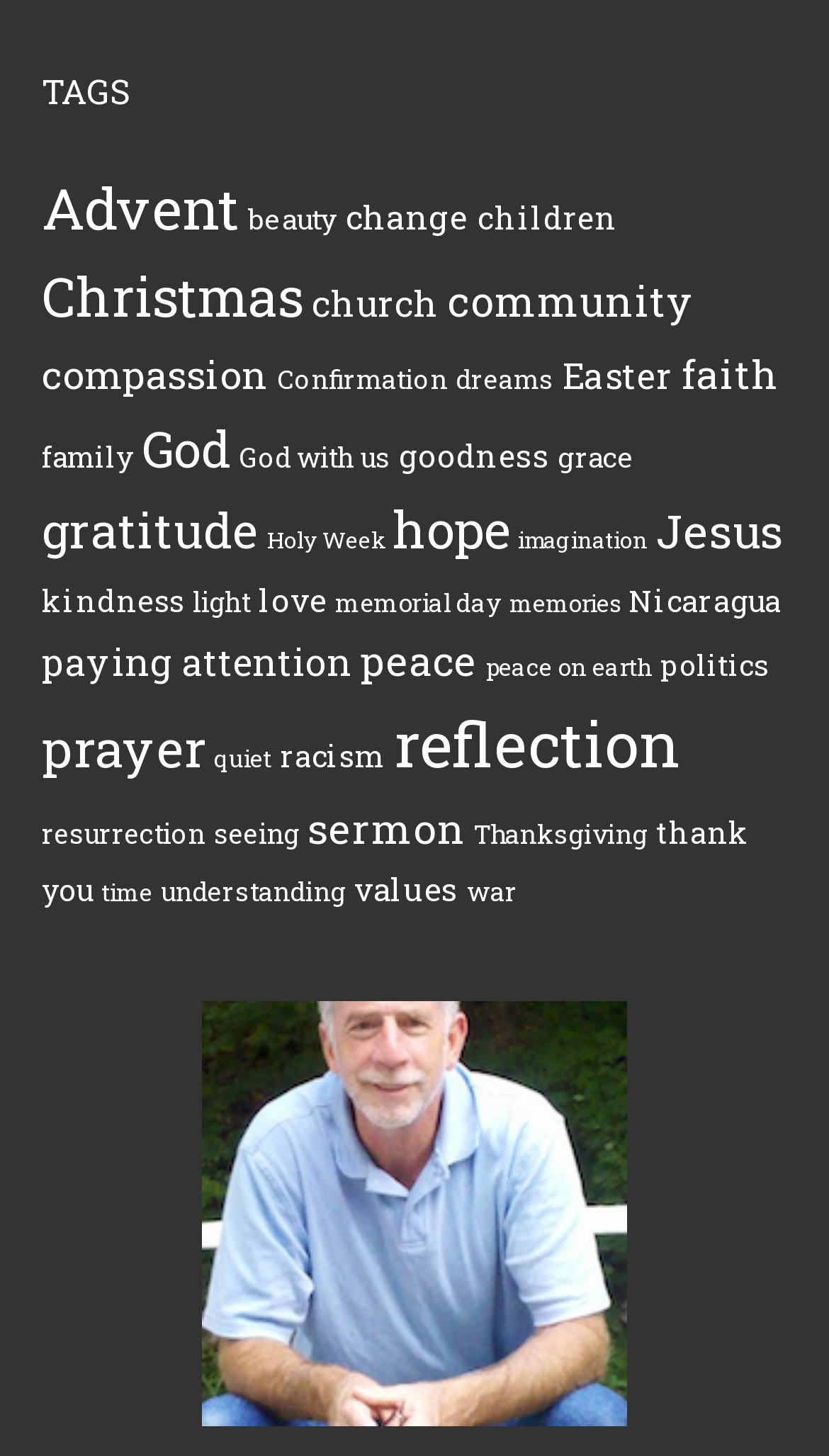Provide the bounding box coordinates of the area you need to click to execute the following instruction: "Explore the 'reflection' section".

[0.476, 0.482, 0.819, 0.54]